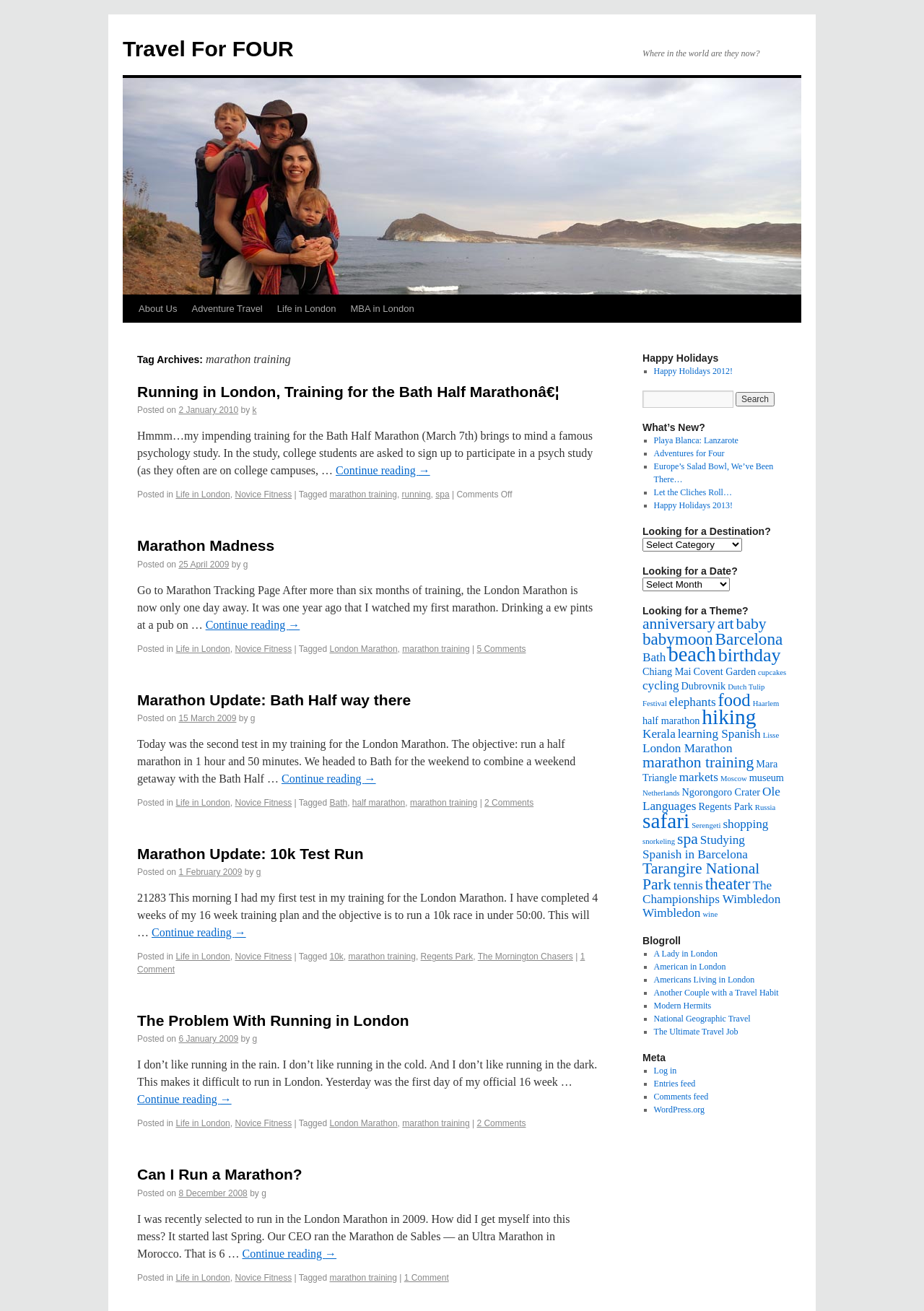Identify the bounding box of the UI component described as: "art".

[0.776, 0.469, 0.794, 0.482]